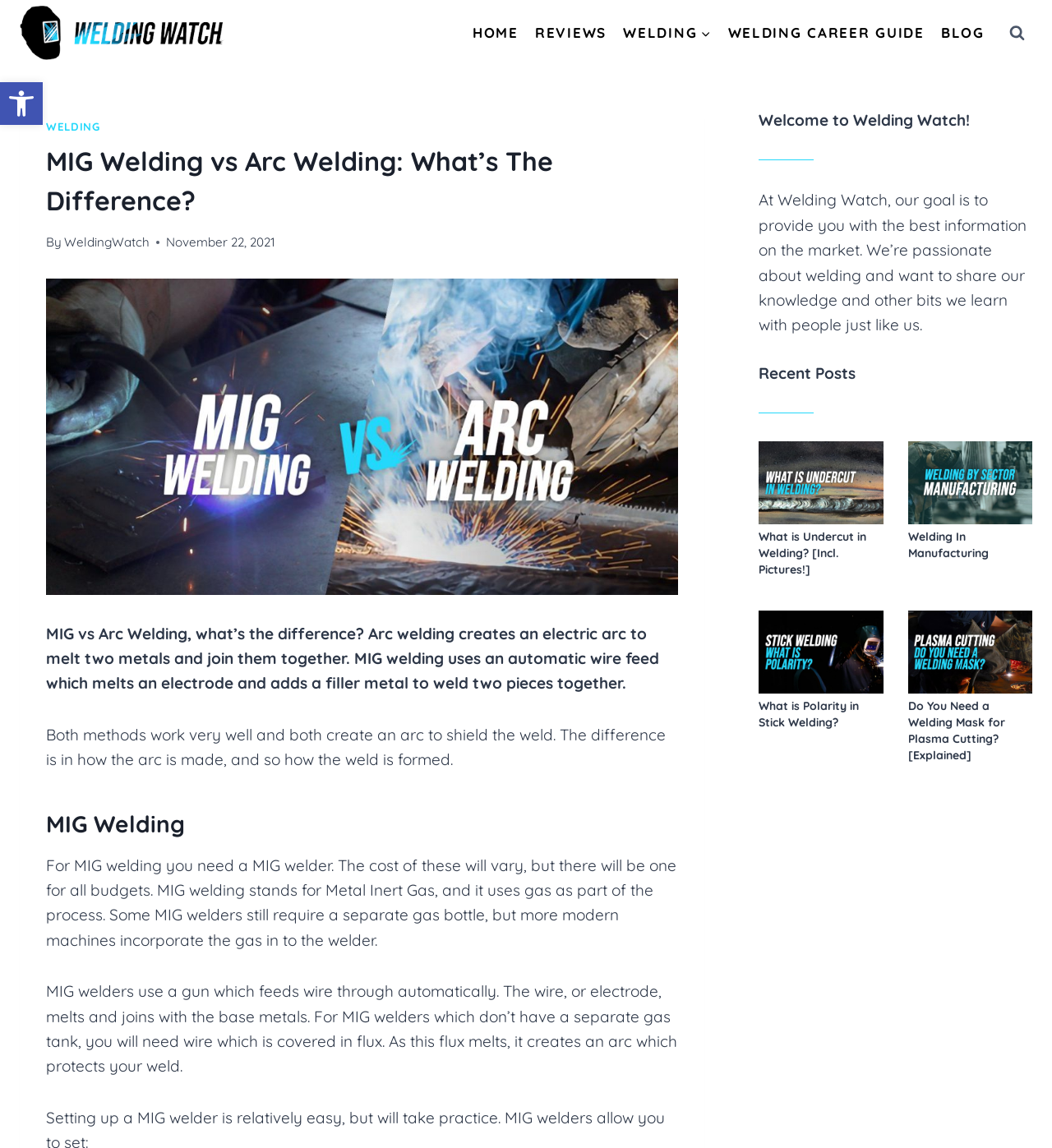From the screenshot, find the bounding box of the UI element matching this description: "alt="what is undercut in welding"". Supply the bounding box coordinates in the form [left, top, right, bottom], each a float between 0 and 1.

[0.721, 0.384, 0.839, 0.456]